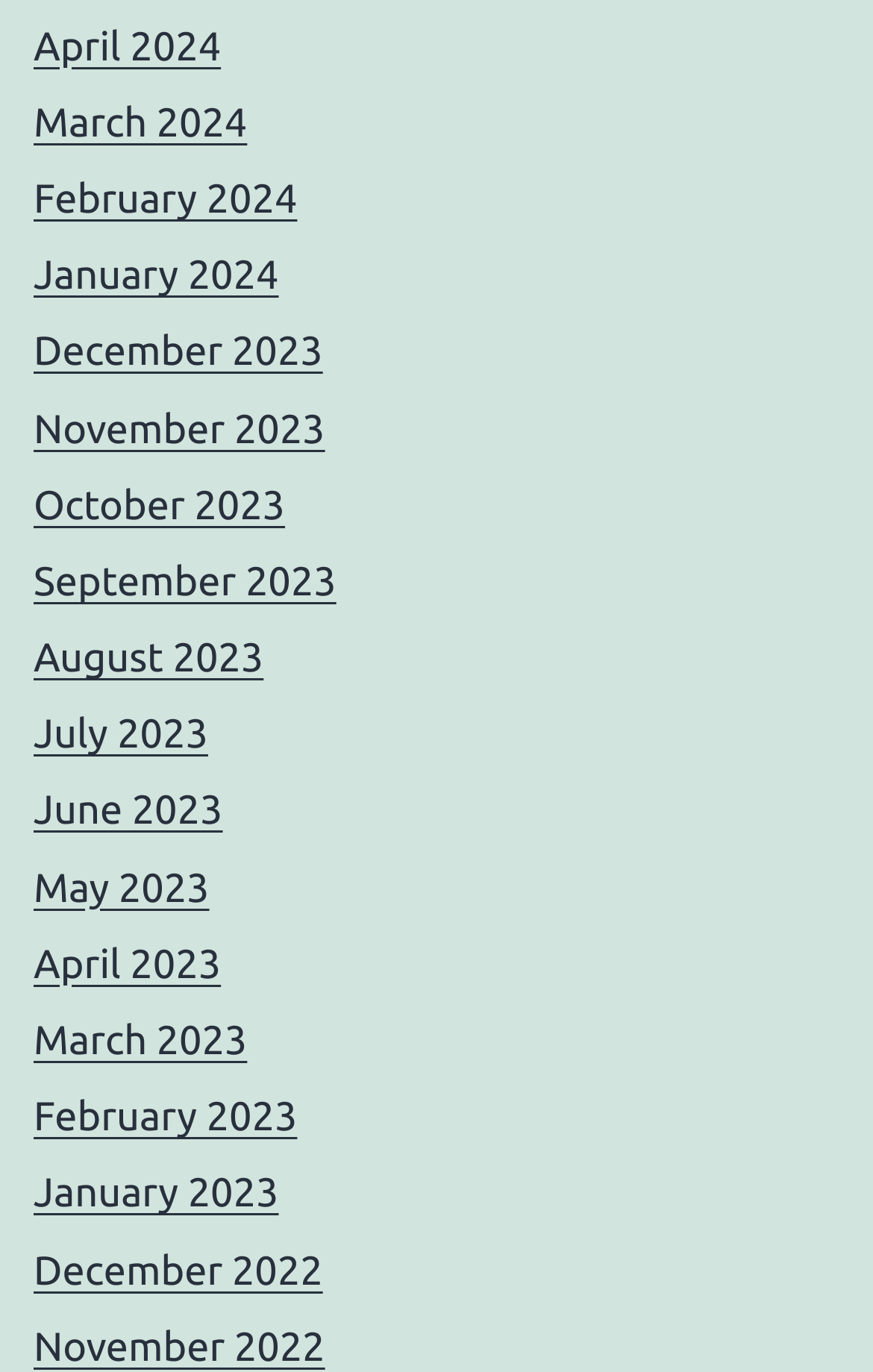Given the content of the image, can you provide a detailed answer to the question?
How many months are listed?

I counted the number of links on the webpage, each representing a month, from April 2024 to November 2022, and found a total of 18 months listed.